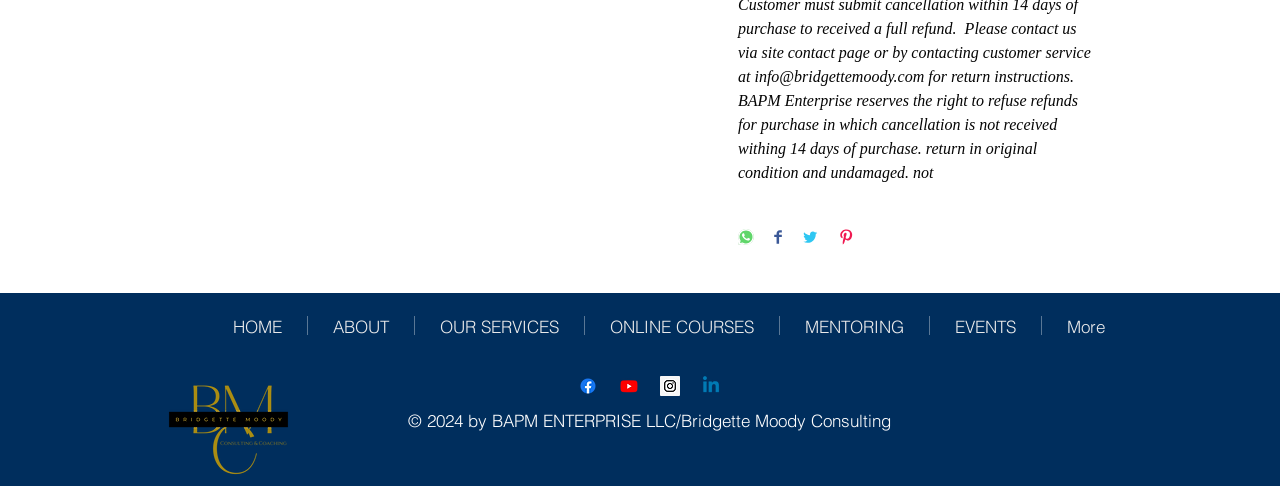How many navigation links are available on the website?
Based on the visual content, answer with a single word or a brief phrase.

7